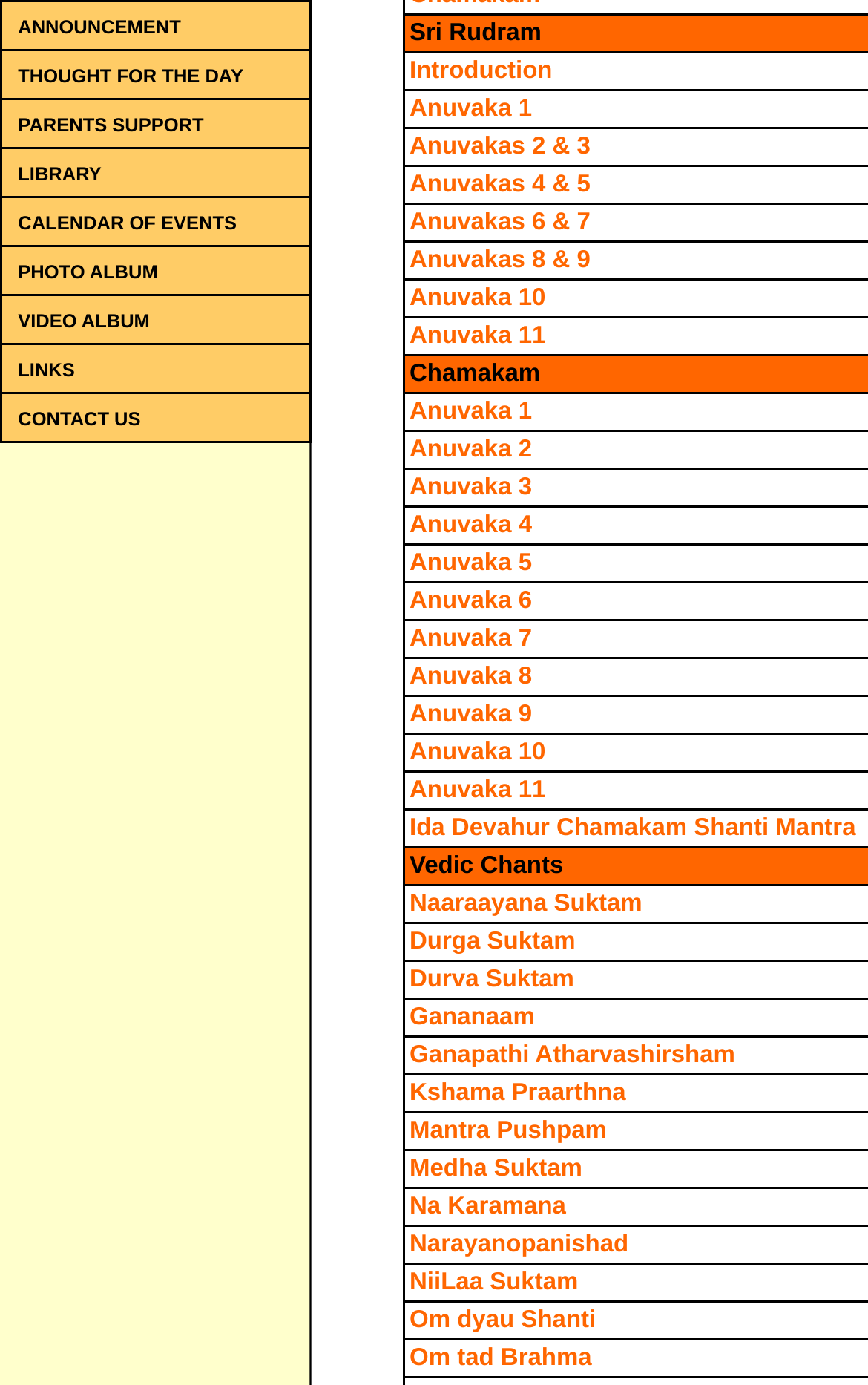Determine the bounding box for the HTML element described here: "Mobile App Security". The coordinates should be given as [left, top, right, bottom] with each number being a float between 0 and 1.

None